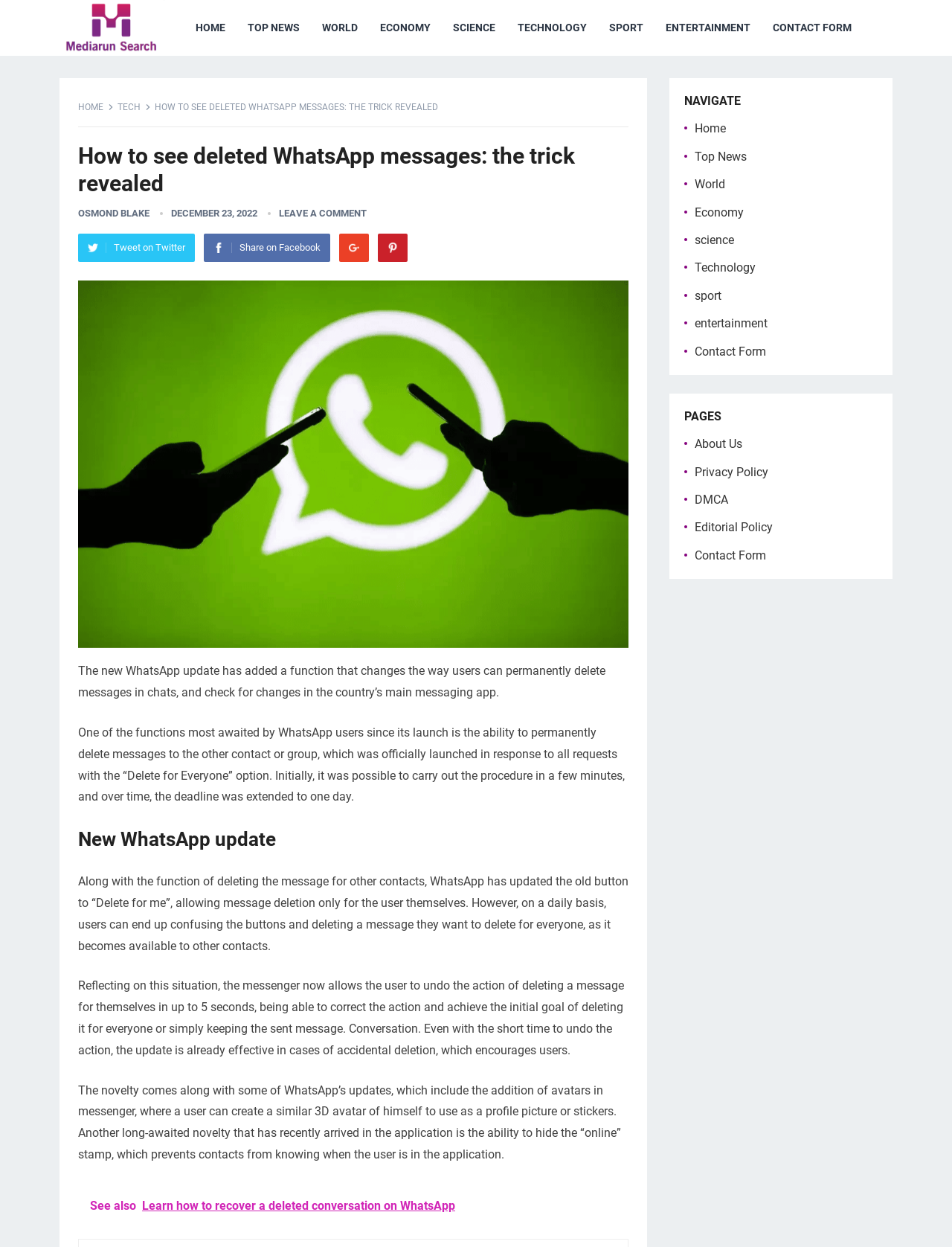Please identify the bounding box coordinates of the element I should click to complete this instruction: 'Click on the See also Learn how to recover a deleted conversation on WhatsApp link'. The coordinates should be given as four float numbers between 0 and 1, like this: [left, top, right, bottom].

[0.082, 0.95, 0.66, 0.984]